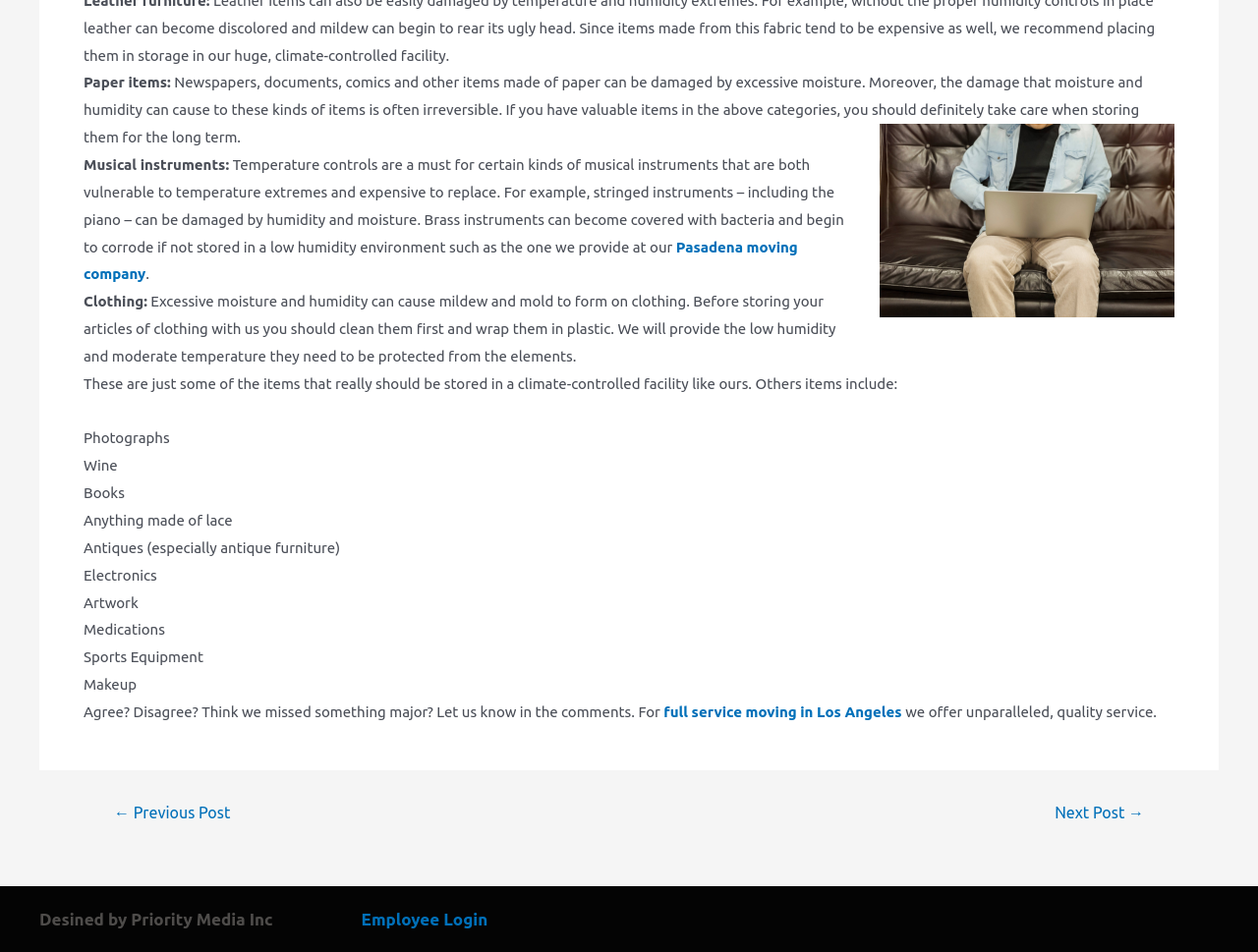Locate the bounding box coordinates of the UI element described by: "Employee Login". The bounding box coordinates should consist of four float numbers between 0 and 1, i.e., [left, top, right, bottom].

[0.287, 0.955, 0.388, 0.975]